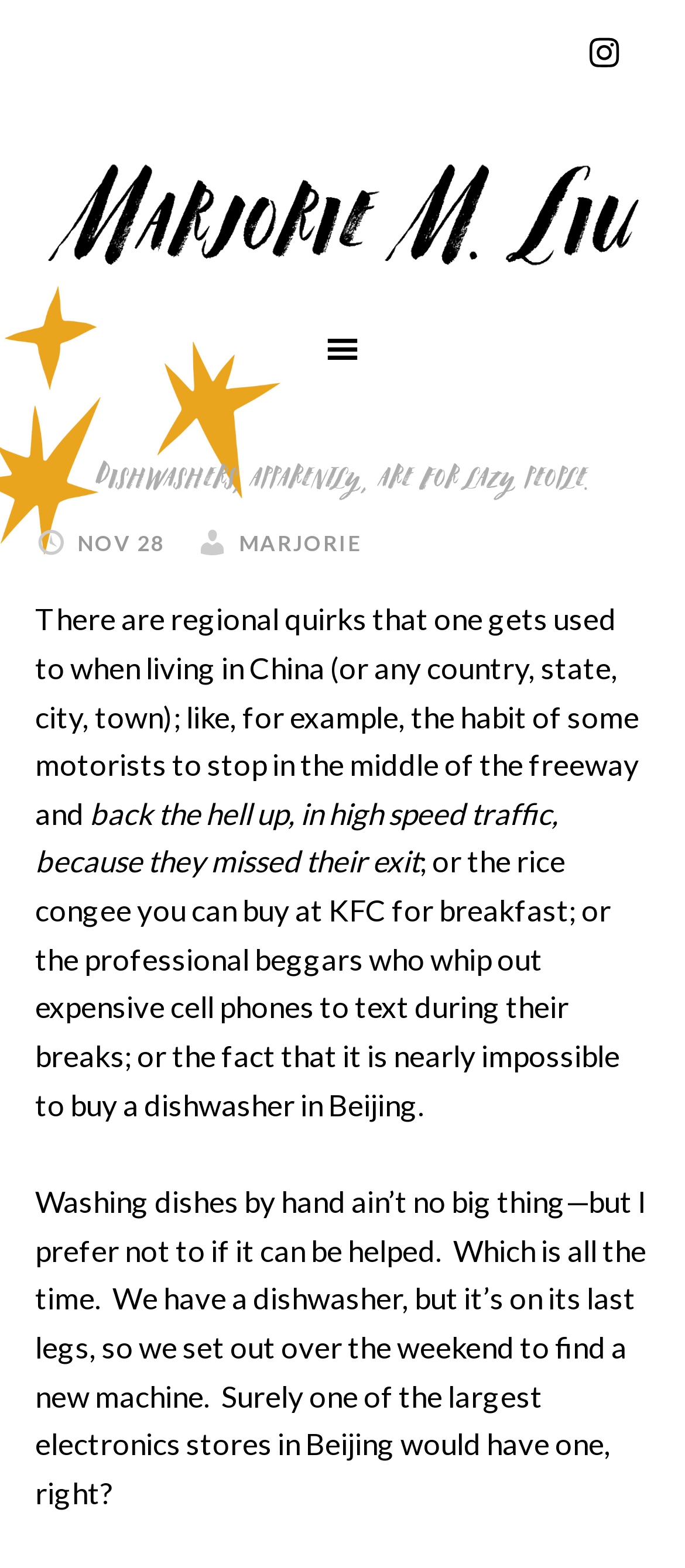Use a single word or phrase to answer the question: What is the date of the article?

NOV 28